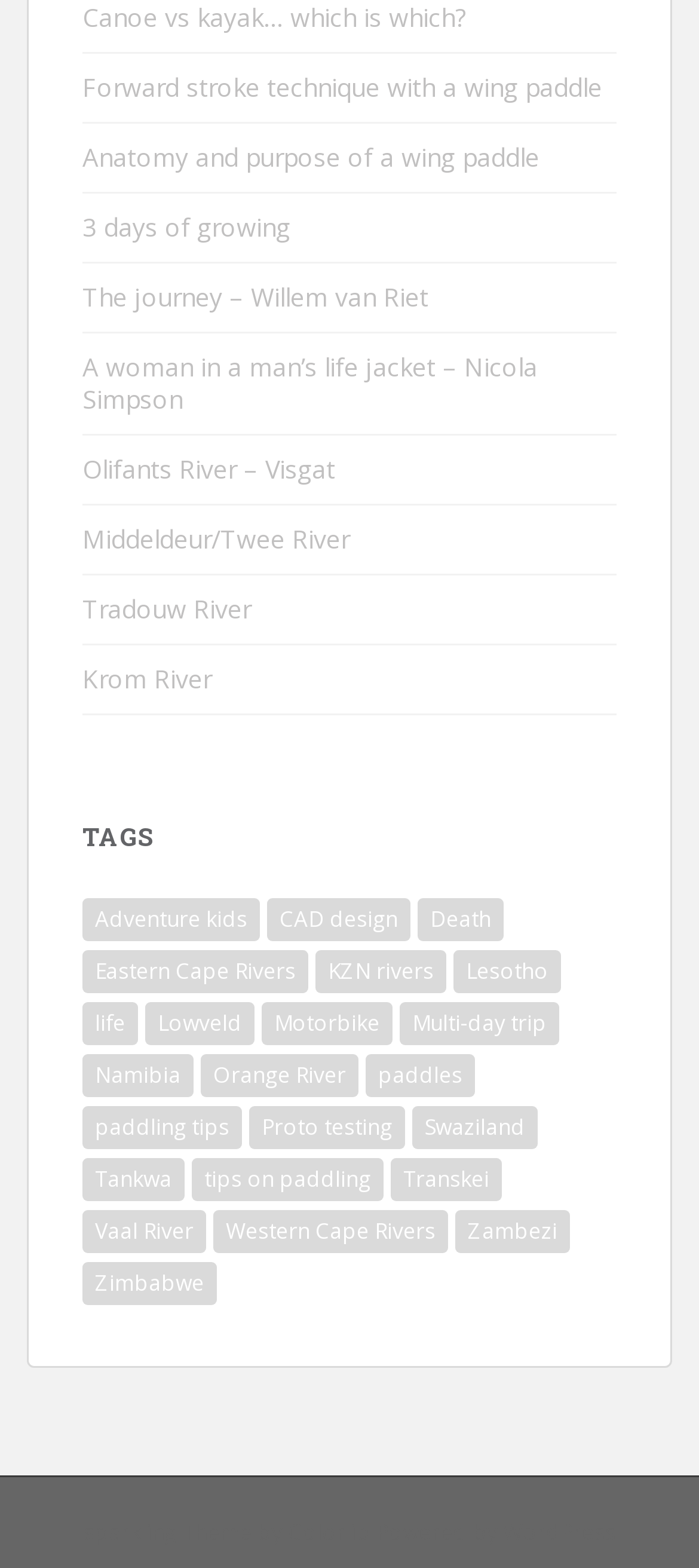Indicate the bounding box coordinates of the element that must be clicked to execute the instruction: "Click on 'Canoe vs kayak… which is which?' link". The coordinates should be given as four float numbers between 0 and 1, i.e., [left, top, right, bottom].

[0.118, 0.0, 0.667, 0.022]